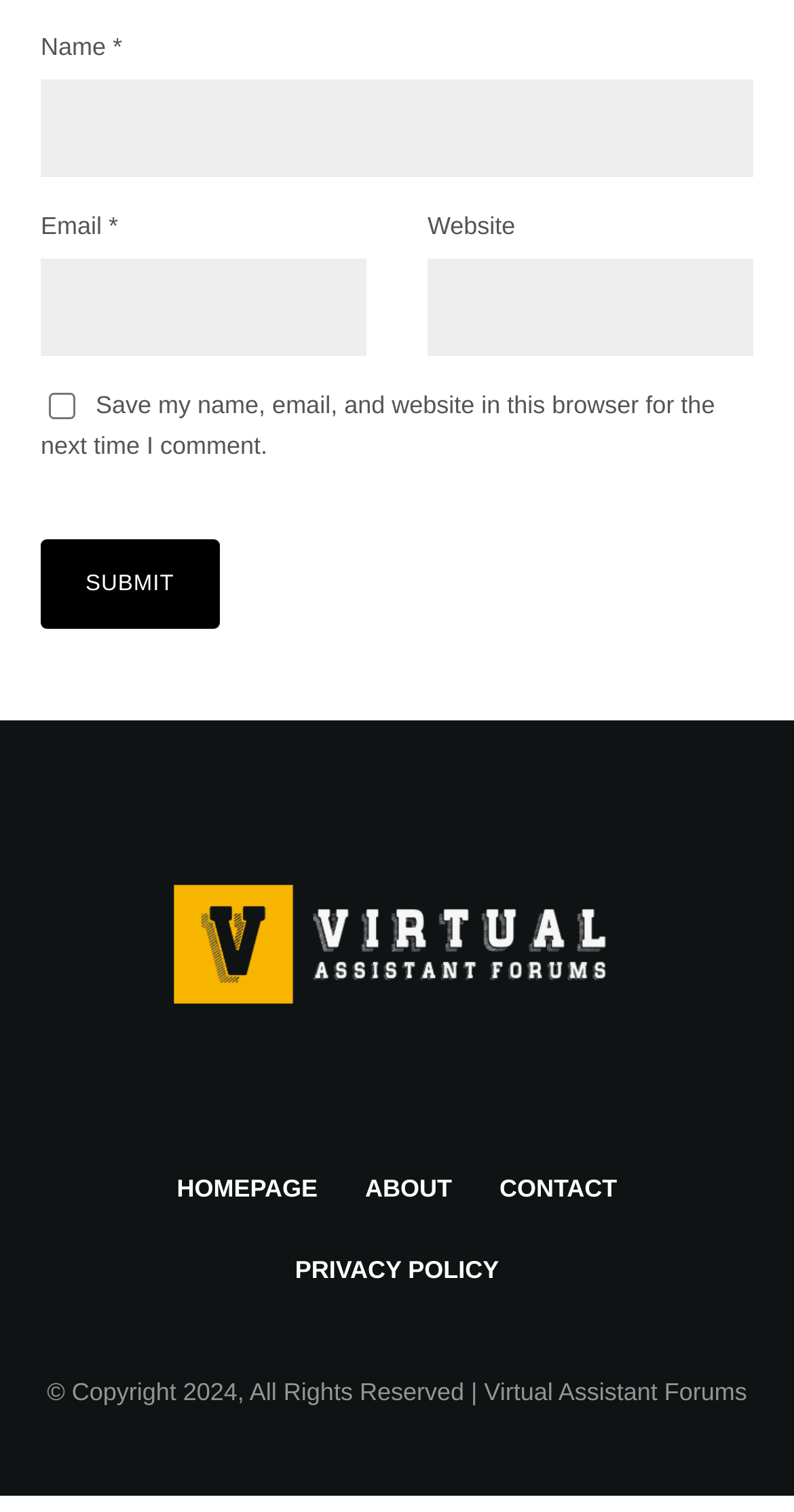Specify the bounding box coordinates of the area to click in order to execute this command: 'Visit the Virtual Assistant Forums'. The coordinates should consist of four float numbers ranging from 0 to 1, and should be formatted as [left, top, right, bottom].

[0.104, 0.546, 0.896, 0.7]